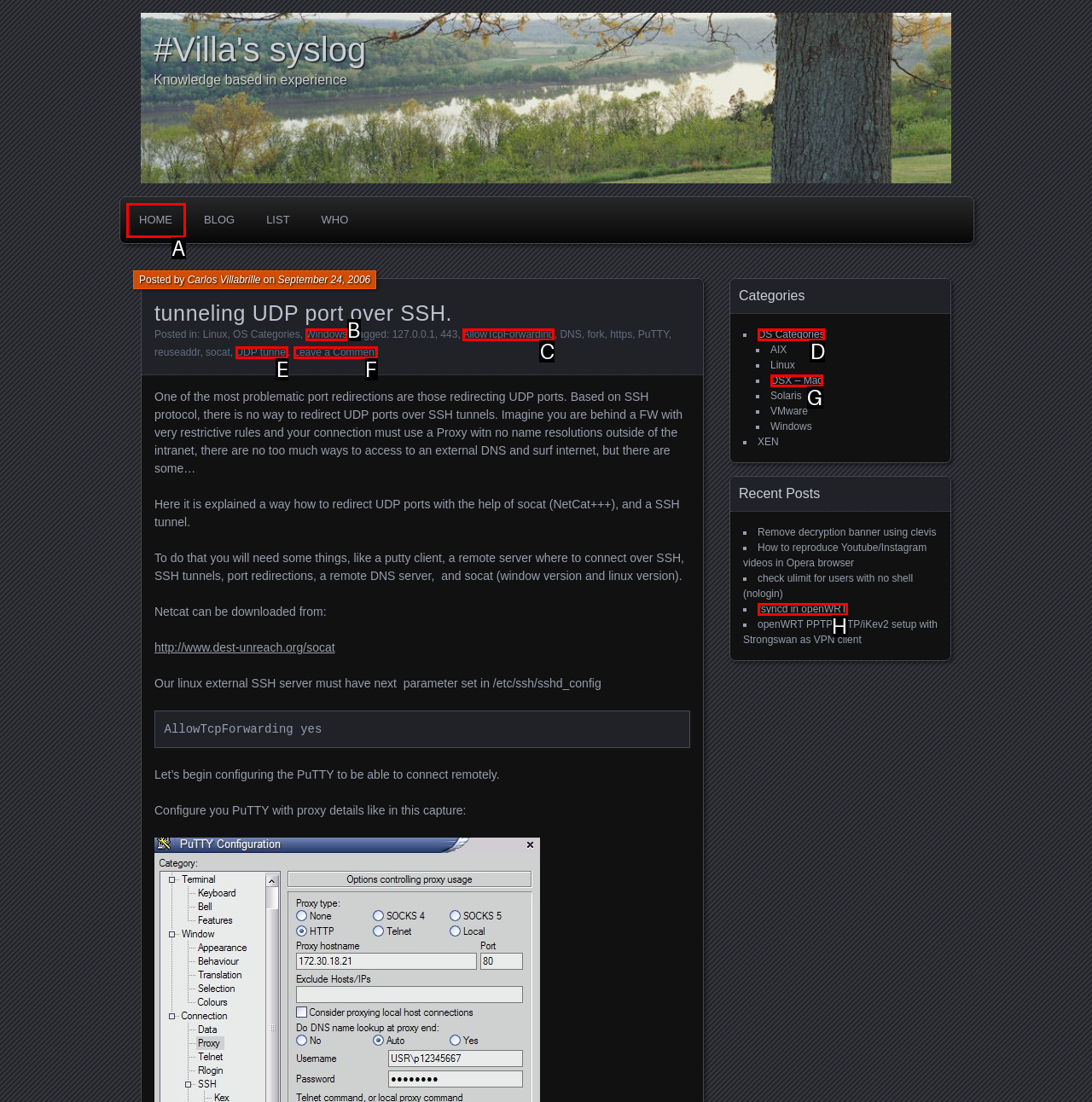Select the HTML element that matches the description: Windows
Respond with the letter of the correct choice from the given options directly.

B